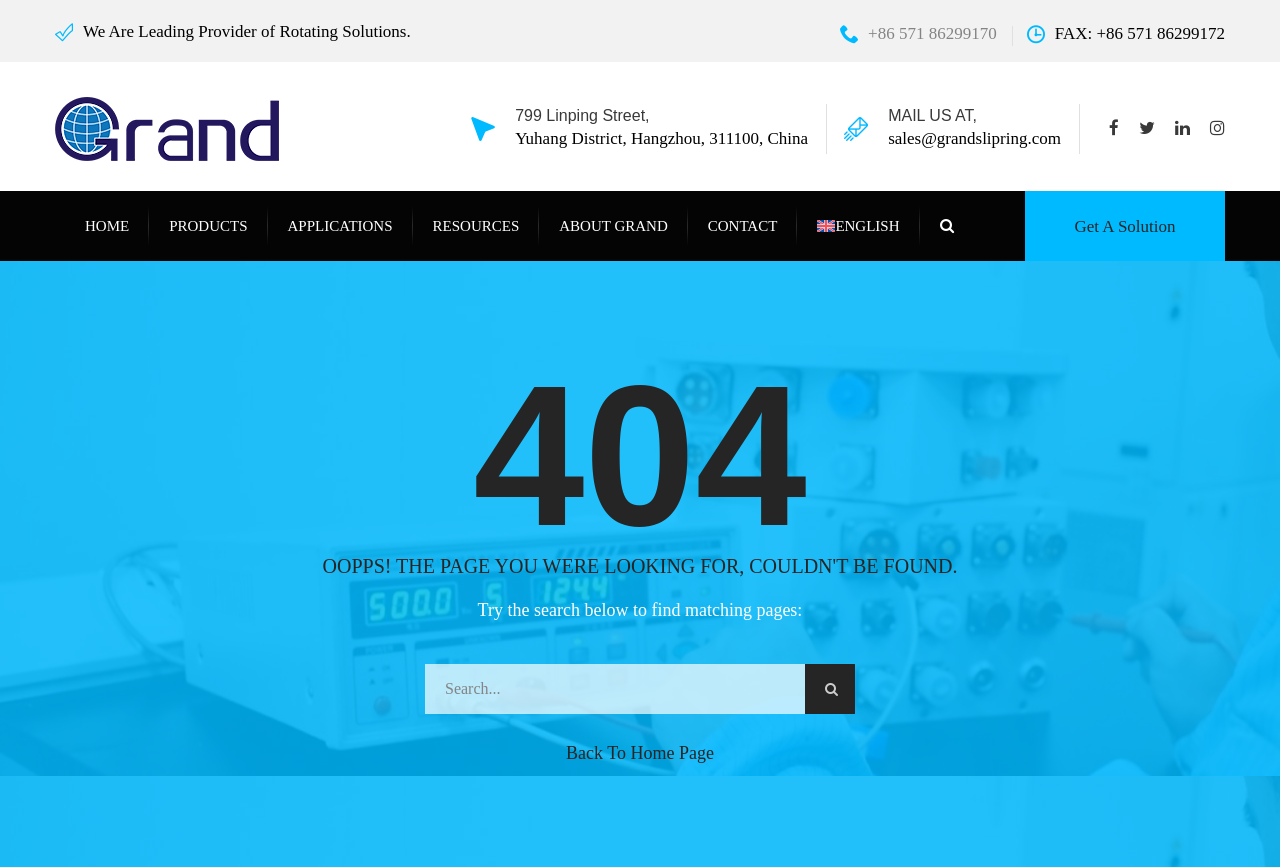Could you indicate the bounding box coordinates of the region to click in order to complete this instruction: "Get a solution".

[0.801, 0.22, 0.957, 0.301]